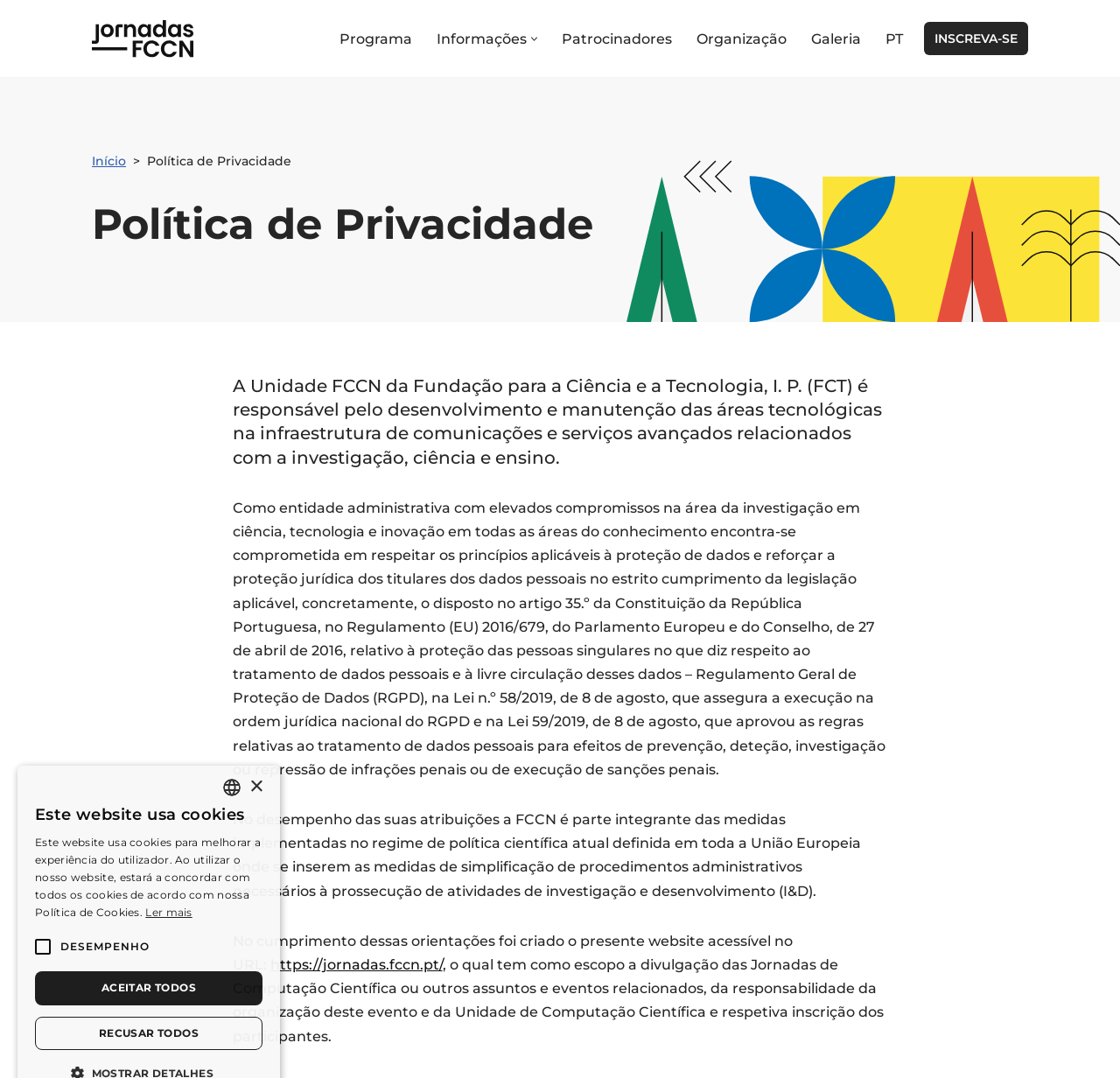What is the language of the page?
Give a comprehensive and detailed explanation for the question.

I found the answer by looking at the language options at the top of the page, where it says 'PORTUGUESE' and 'ENGLISH'.